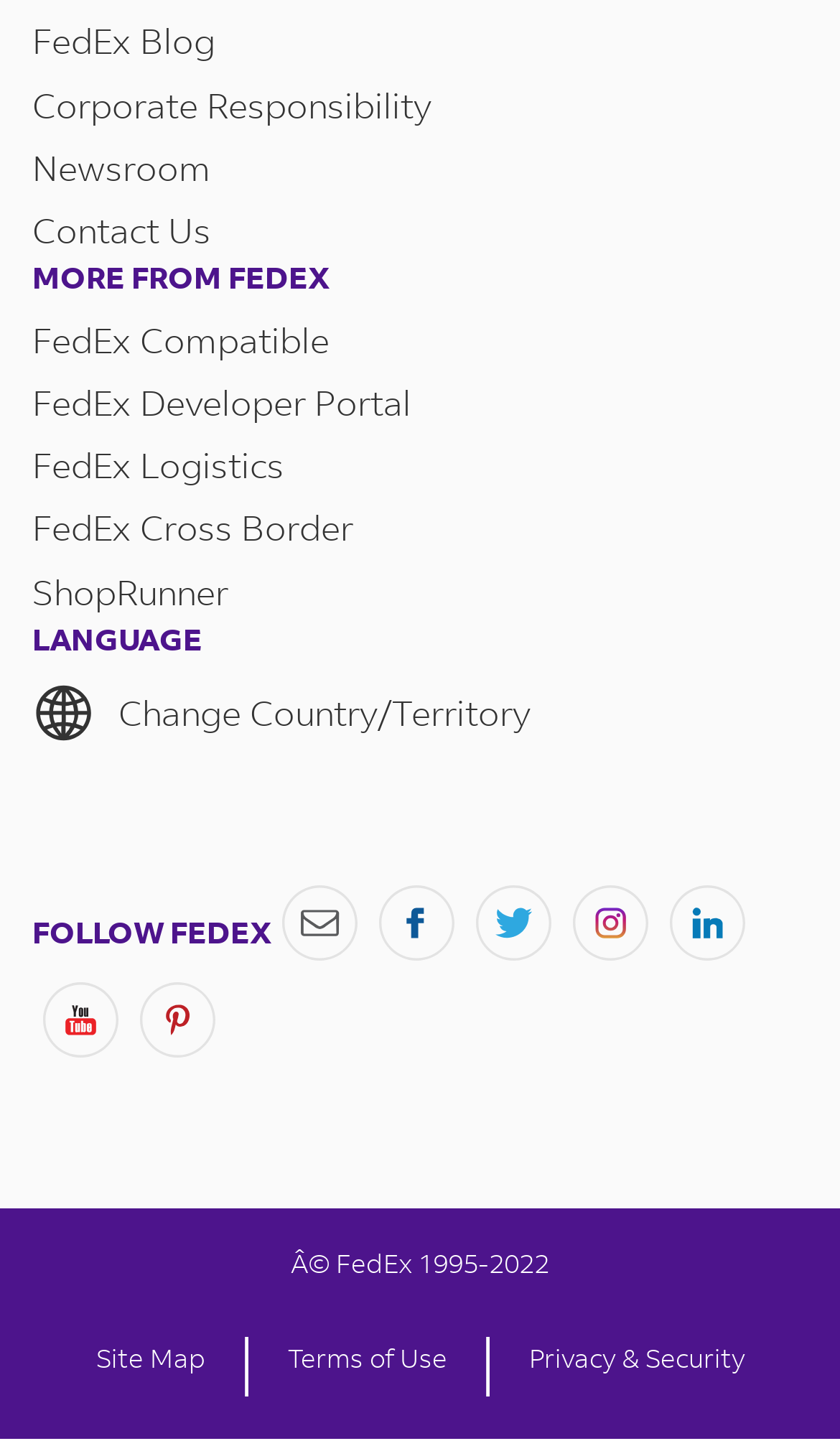Identify the bounding box of the UI element that matches this description: "email".

[0.336, 0.614, 0.426, 0.666]